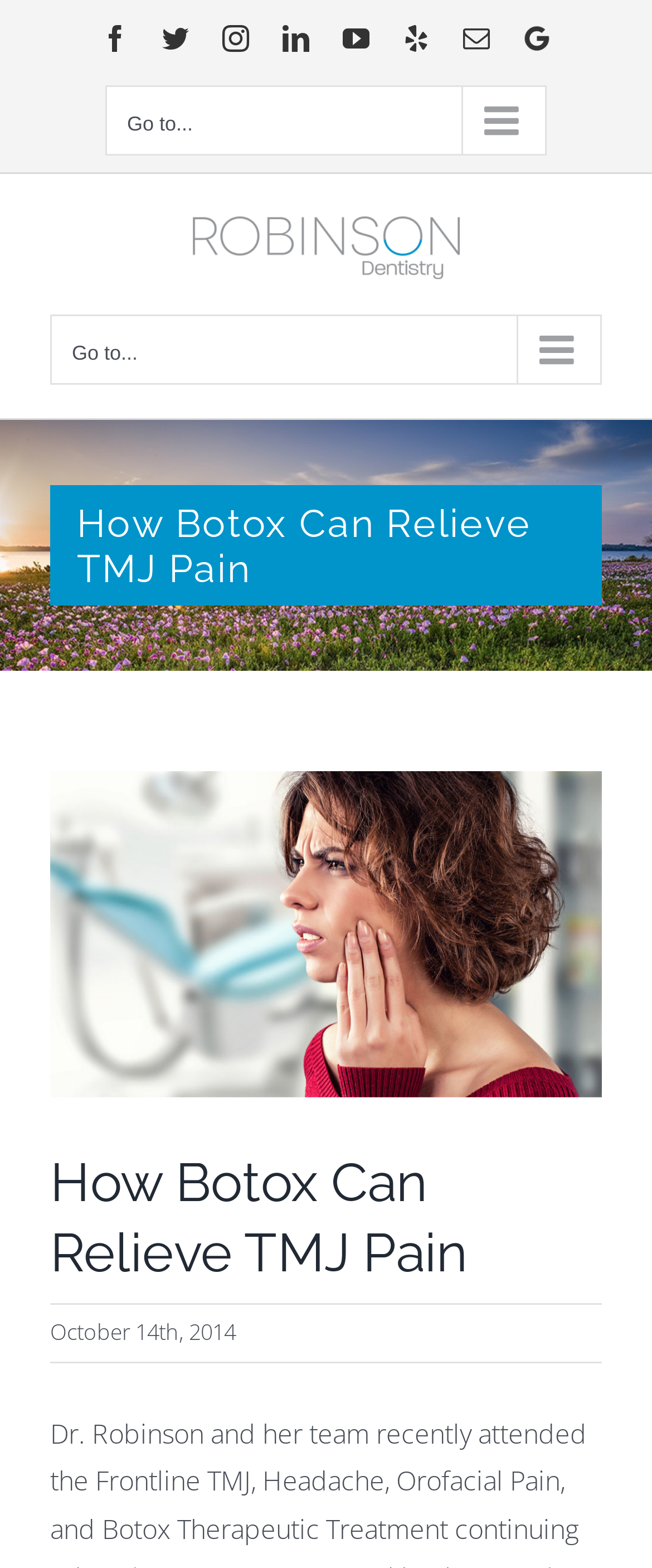Please indicate the bounding box coordinates for the clickable area to complete the following task: "Click Facebook". The coordinates should be specified as four float numbers between 0 and 1, i.e., [left, top, right, bottom].

[0.156, 0.016, 0.197, 0.033]